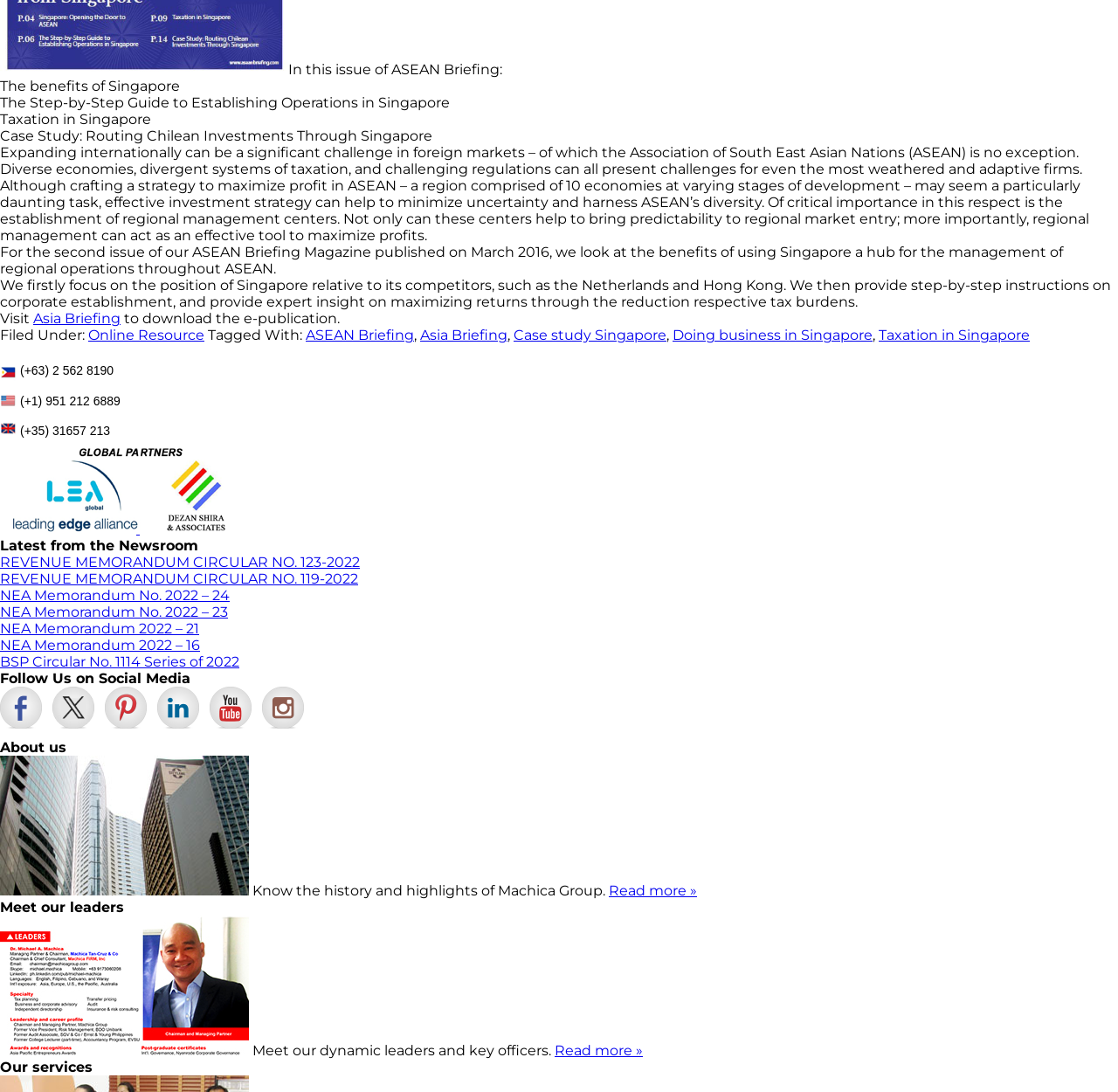Observe the image and answer the following question in detail: What is the name of the group mentioned in the 'About us' section?

The question can be answered by reading the link element with ID 148, which states 'about-us-featured' and the corresponding StaticText element, which mentions 'Machica Group'.